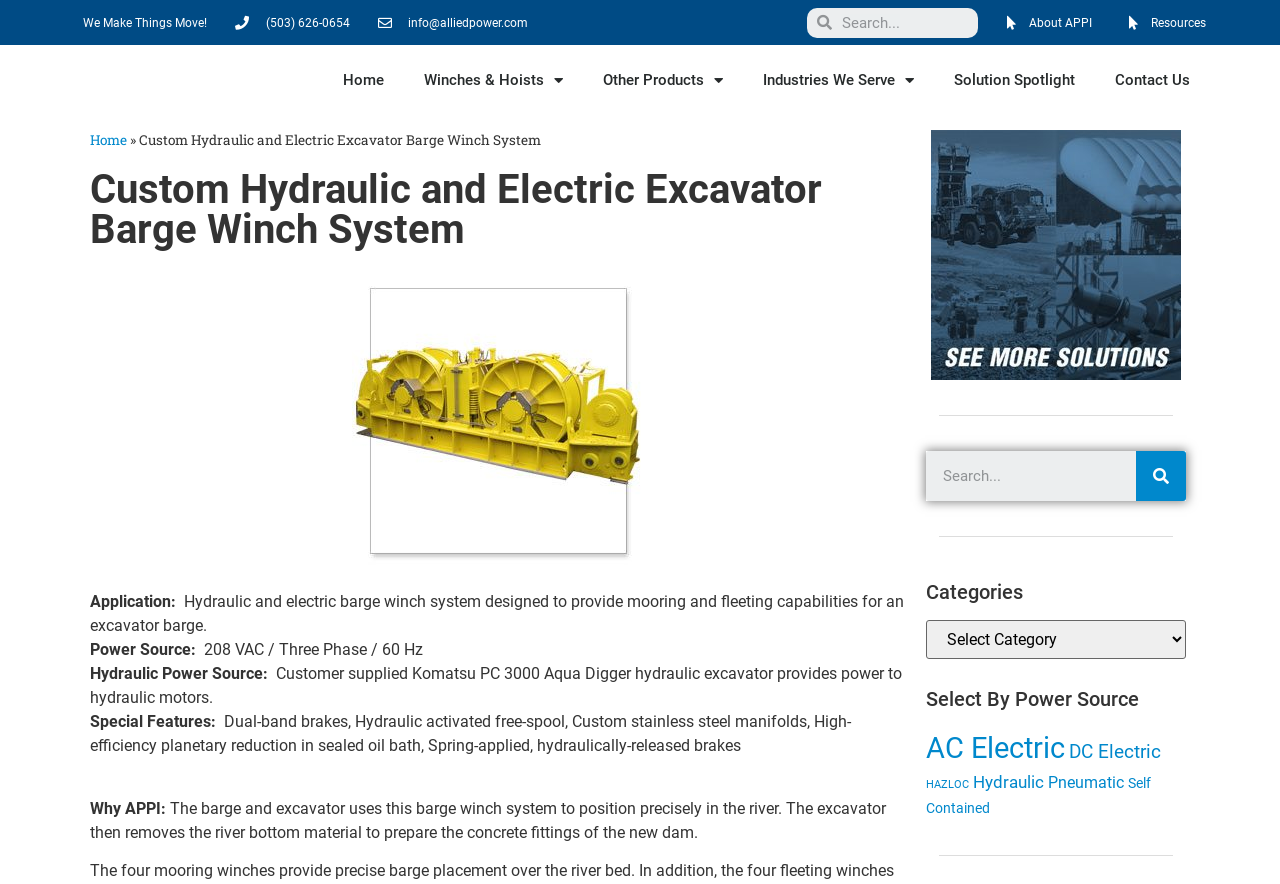Generate a comprehensive caption for the webpage you are viewing.

The webpage is about a custom hydraulic and electric barge winch system for an excavator barge. At the top, there is a header section with the company's slogan "We Make Things Move!" and contact information, including a phone number and email address. A search bar is located on the right side of the header.

Below the header, there is a navigation menu with links to various sections of the website, including "Home", "Winches & Hoists", "Other Products", "Industries We Serve", "Solution Spotlight", and "Contact Us".

The main content of the webpage is divided into two sections. On the left side, there is a heading "Custom Hydraulic and Electric Excavator Barge Winch System" followed by a brief description of the system and its application. Below this, there are several sections detailing the system's specifications, including power source, hydraulic power source, and special features.

On the right side, there is an image of the barge winch system, which takes up most of the space. Below the image, there is a section titled "Why APPI" that explains the benefits of using this system.

Further down the page, there is a "See More Solutions" banner with a link to more solutions. Below this, there is a search bar and a section titled "Categories" with a dropdown menu to select by power source. This section lists various power sources, including AC Electric, DC Electric, HAZLOC, Hydraulic, Pneumatic, and Self Contained, each with a link to related items.

Overall, the webpage provides detailed information about the custom hydraulic and electric barge winch system, its specifications, and its benefits, as well as links to related products and solutions.